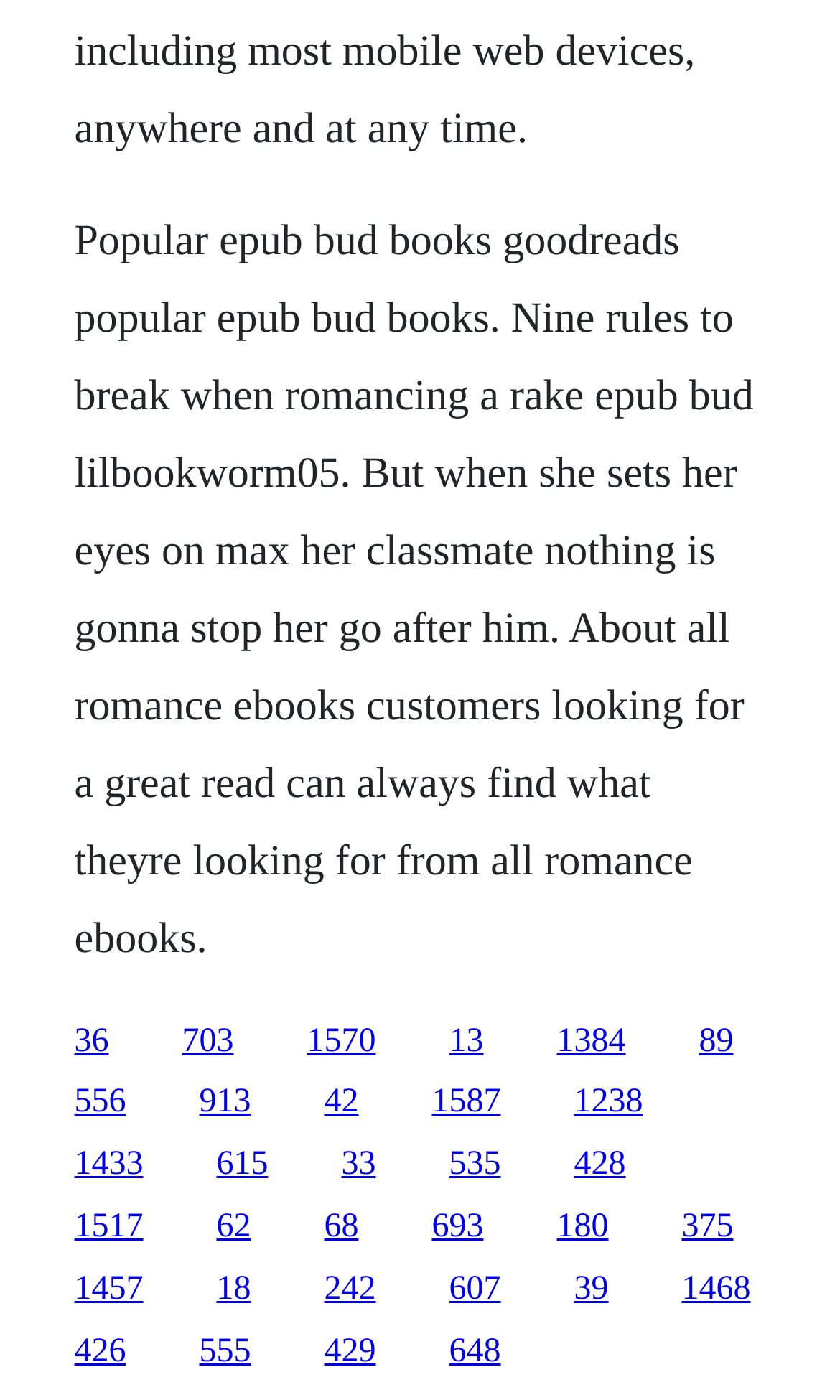Are the link elements arranged in a single column?
Answer with a single word or phrase by referring to the visual content.

No